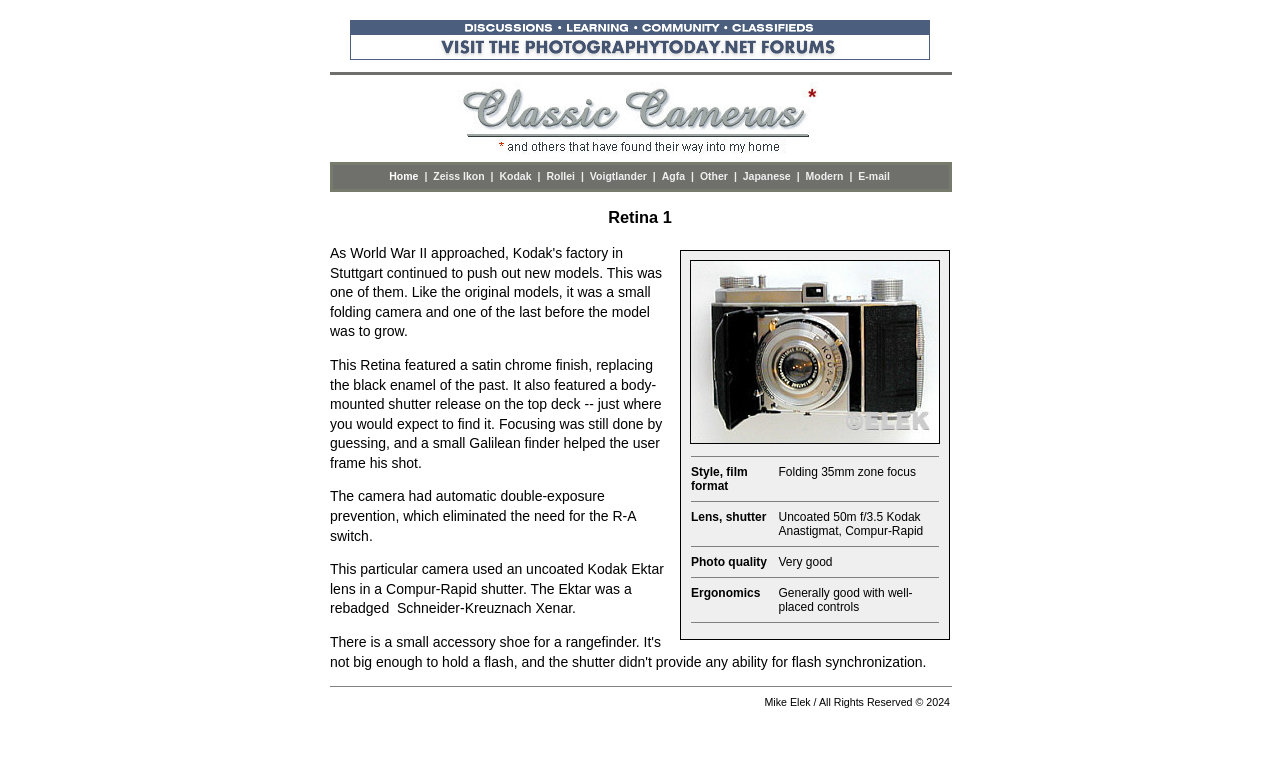Predict the bounding box coordinates for the UI element described as: "Japanese". The coordinates should be four float numbers between 0 and 1, presented as [left, top, right, bottom].

[0.58, 0.224, 0.618, 0.24]